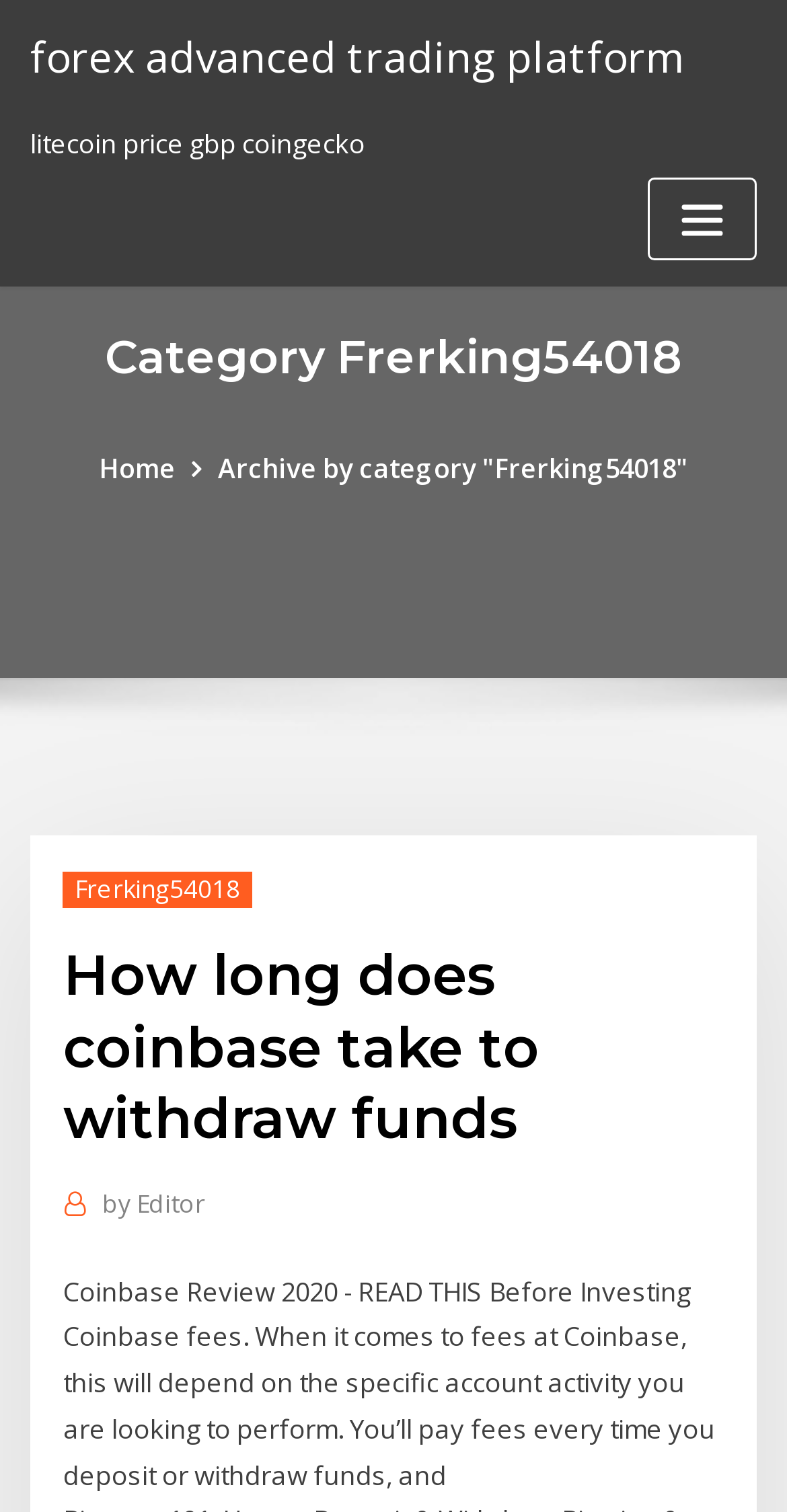Identify the bounding box for the UI element described as: "forex advanced trading platform". Ensure the coordinates are four float numbers between 0 and 1, formatted as [left, top, right, bottom].

[0.038, 0.019, 0.869, 0.056]